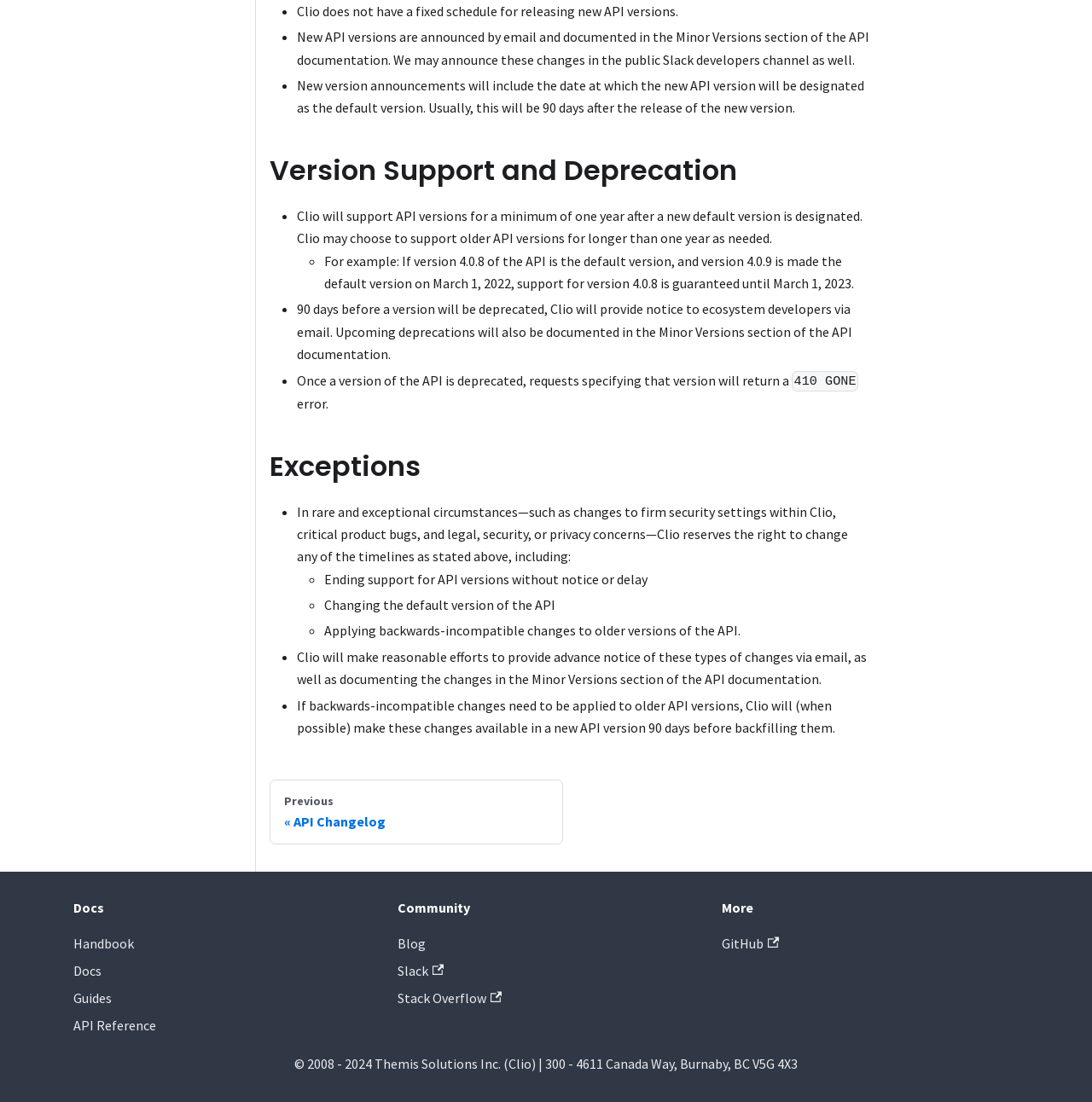Using the details in the image, give a detailed response to the question below:
How will Clio notify ecosystem developers of upcoming deprecations?

The webpage states that 90 days before a version will be deprecated, Clio will provide notice to ecosystem developers via email. Additionally, upcoming deprecations will also be documented in the Minor Versions section of the API documentation.